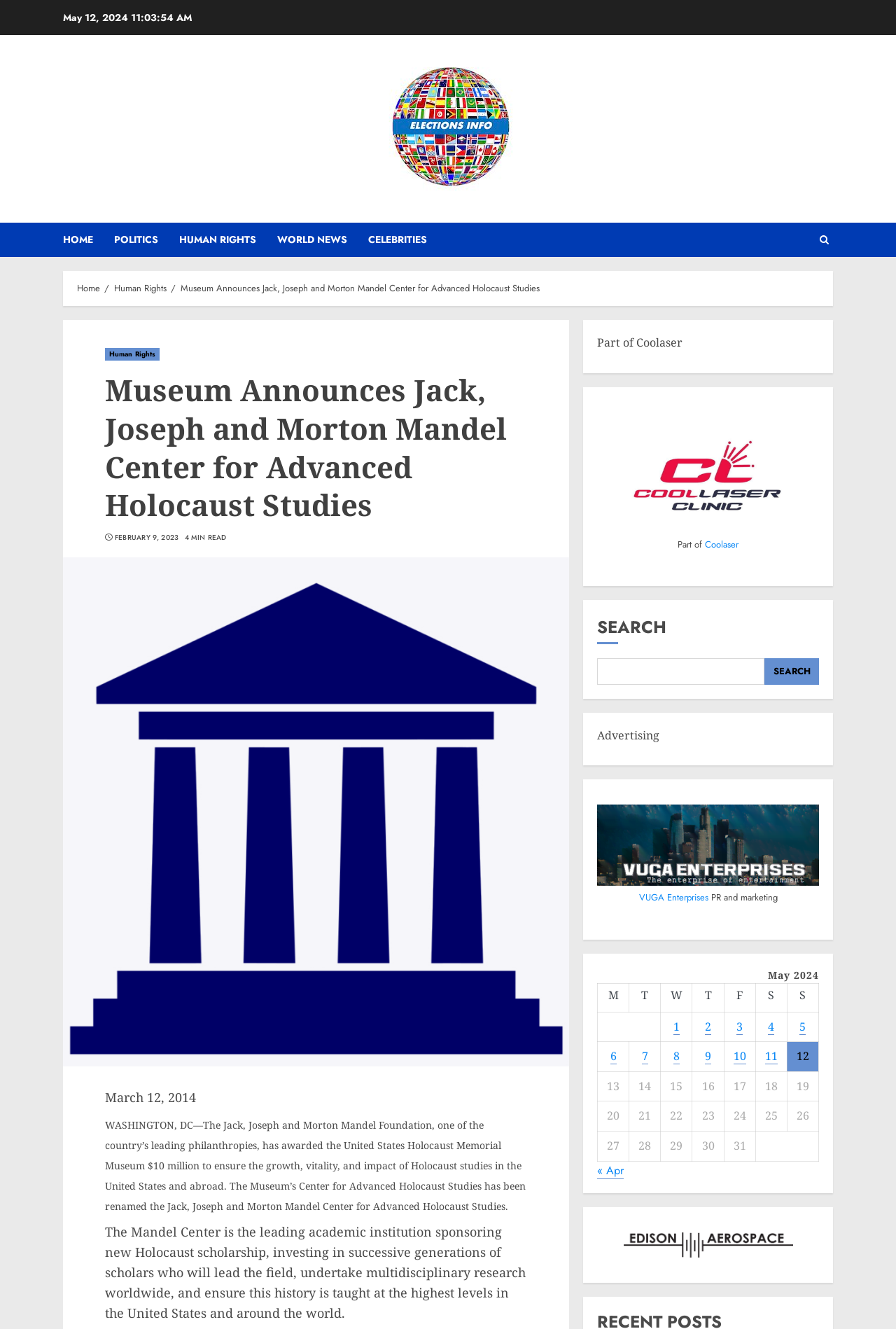Identify the bounding box coordinates of the section to be clicked to complete the task described by the following instruction: "Search for something". The coordinates should be four float numbers between 0 and 1, formatted as [left, top, right, bottom].

None